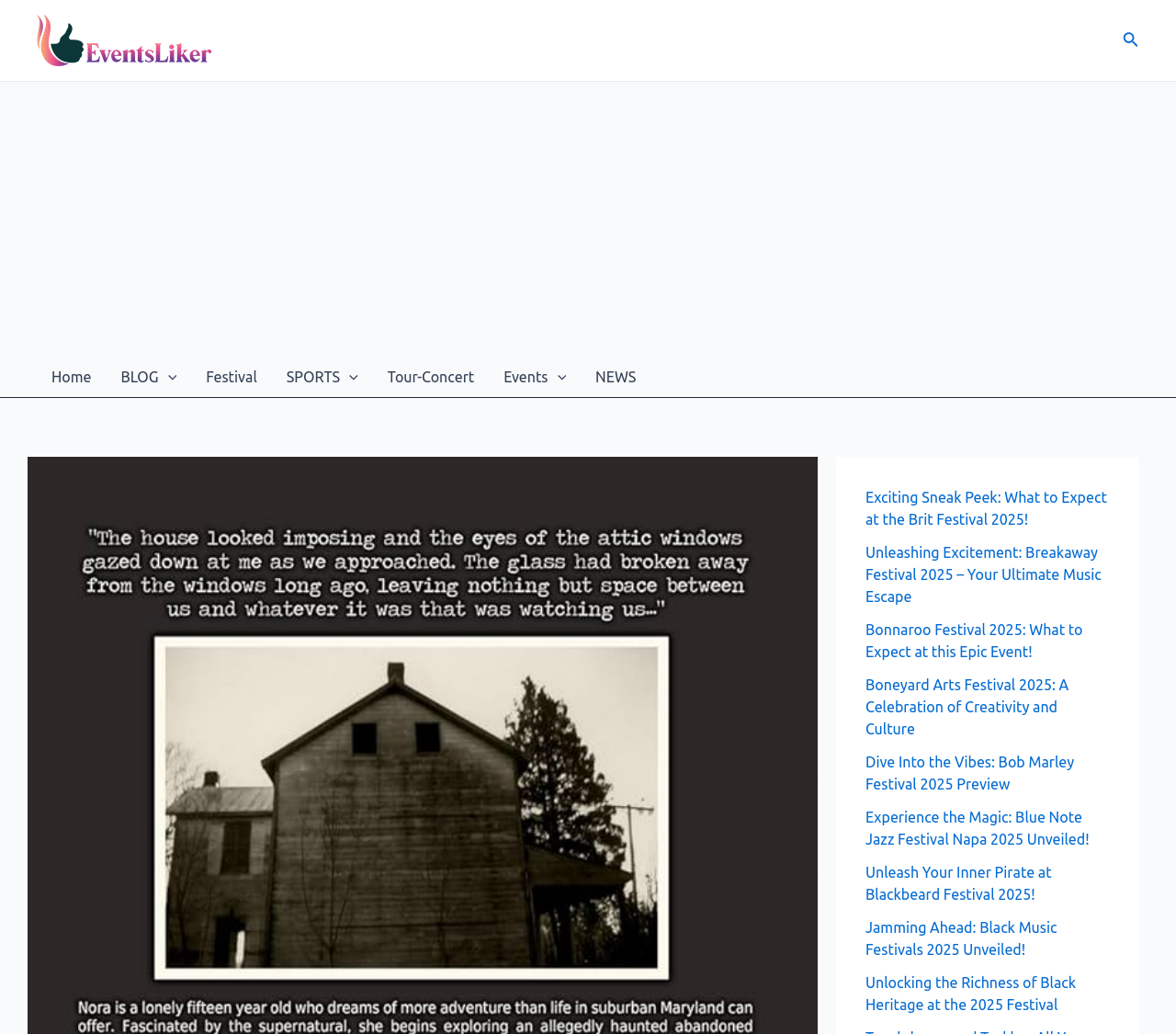Determine the bounding box coordinates of the UI element described below. Use the format (top-left x, top-left y, bottom-right x, bottom-right y) with floating point numbers between 0 and 1: NEWS

[0.494, 0.346, 0.553, 0.384]